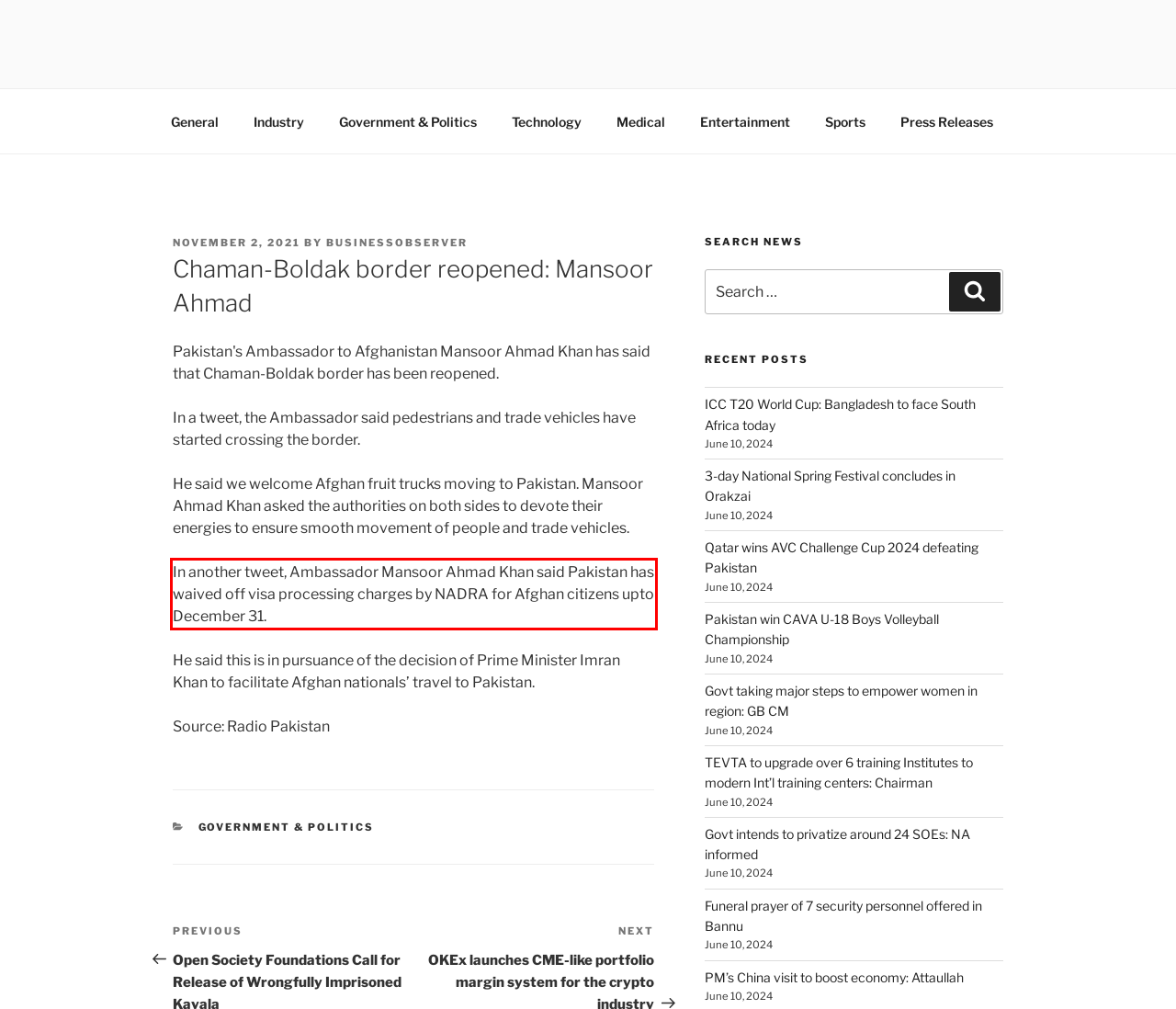Please analyze the screenshot of a webpage and extract the text content within the red bounding box using OCR.

In another tweet, Ambassador Mansoor Ahmad Khan said Pakistan has waived off visa processing charges by NADRA for Afghan citizens upto December 31.